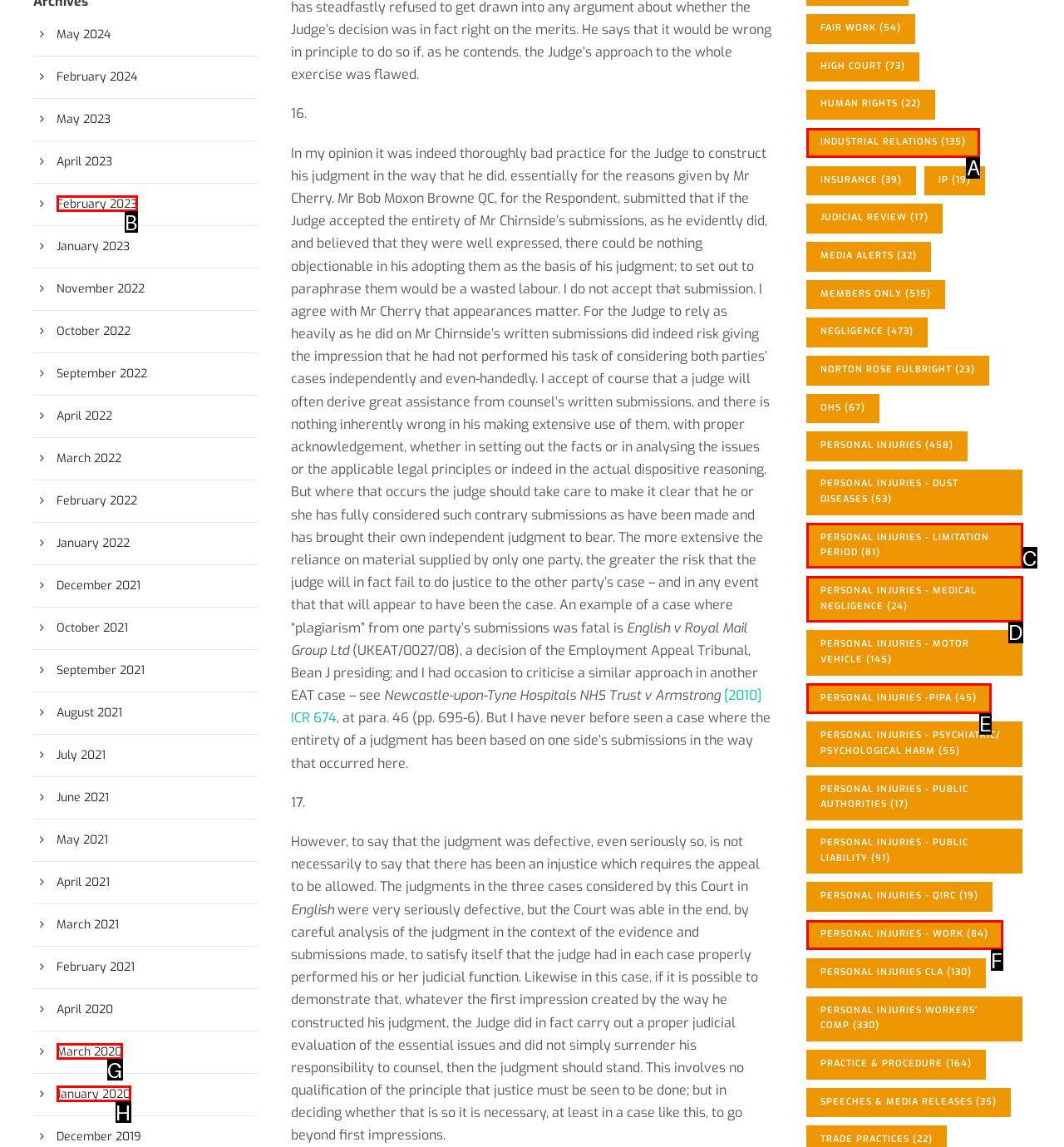Determine the letter of the UI element that you need to click to perform the task: Explore Industrial Relations.
Provide your answer with the appropriate option's letter.

A